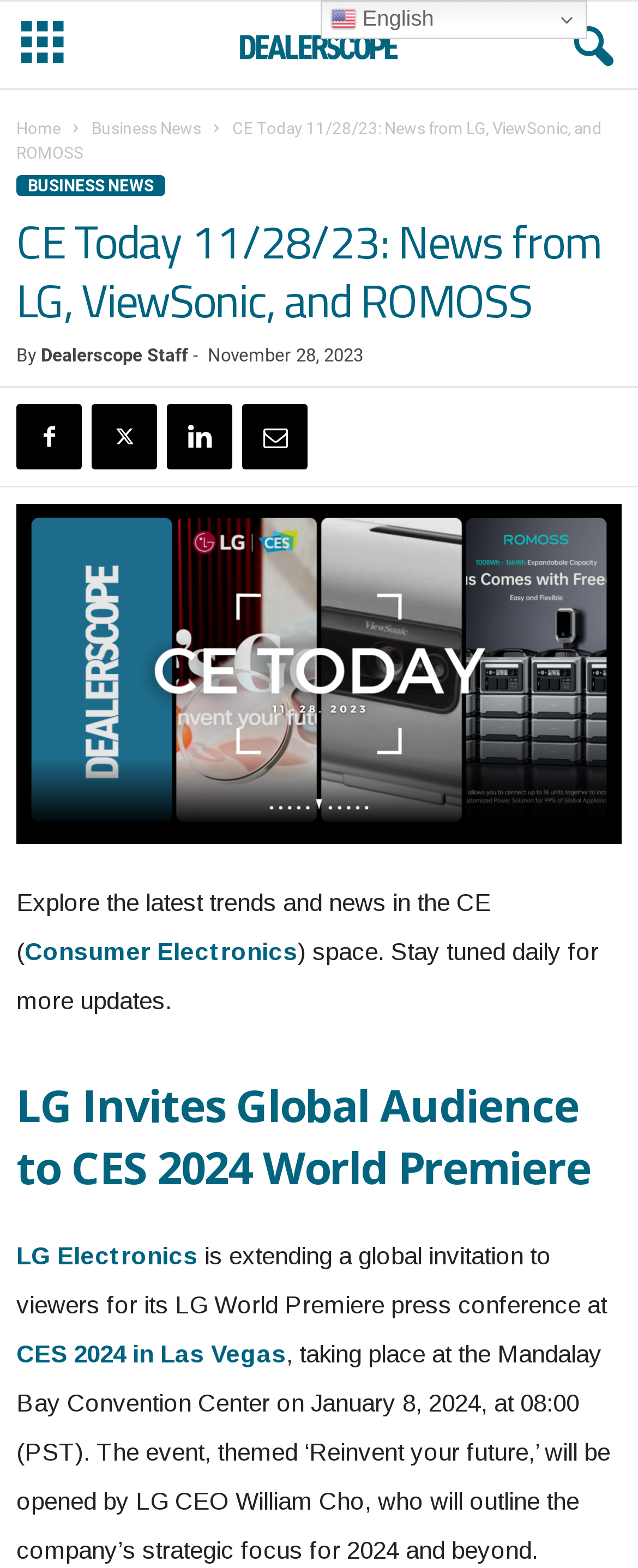Pinpoint the bounding box coordinates of the area that should be clicked to complete the following instruction: "View the recent post about Stand Out in the Digital Crowd". The coordinates must be given as four float numbers between 0 and 1, i.e., [left, top, right, bottom].

None